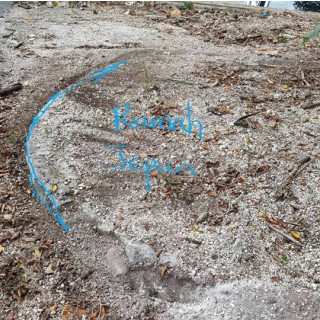Analyze the image and describe all key details you can observe.

The image depicts a section of a gravelly, sandy area likely representing the remains or outline of a historical structure, marked by some blue lines that form a curved shape. Prominently featured in the center is the word "Rumah Jepun," which translates to "Japanese House" in Malay. This phrase suggests a connection to a historical context, possibly referring to structures associated with Japanese heritage or occupation in the region. The surrounding environment appears natural, with scattered leaves and small plants sprouting through the debris, hinting at the passage of time and the gradual reclamation of the site by nature. The area may hold historical significance, potentially linked to wartime history or cultural landmarks from the past.